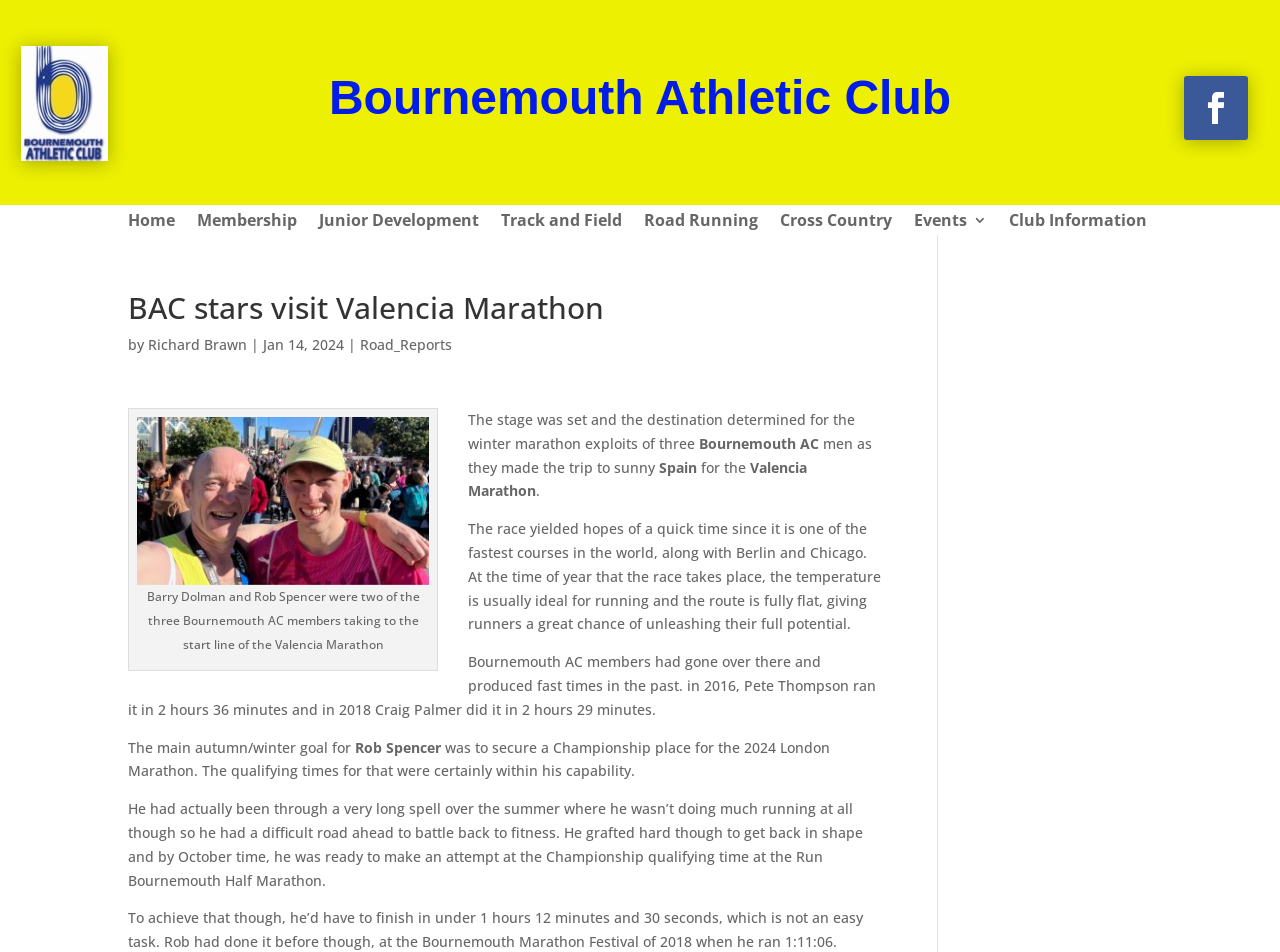Find the bounding box of the UI element described as follows: "Road Running".

[0.503, 0.224, 0.592, 0.247]